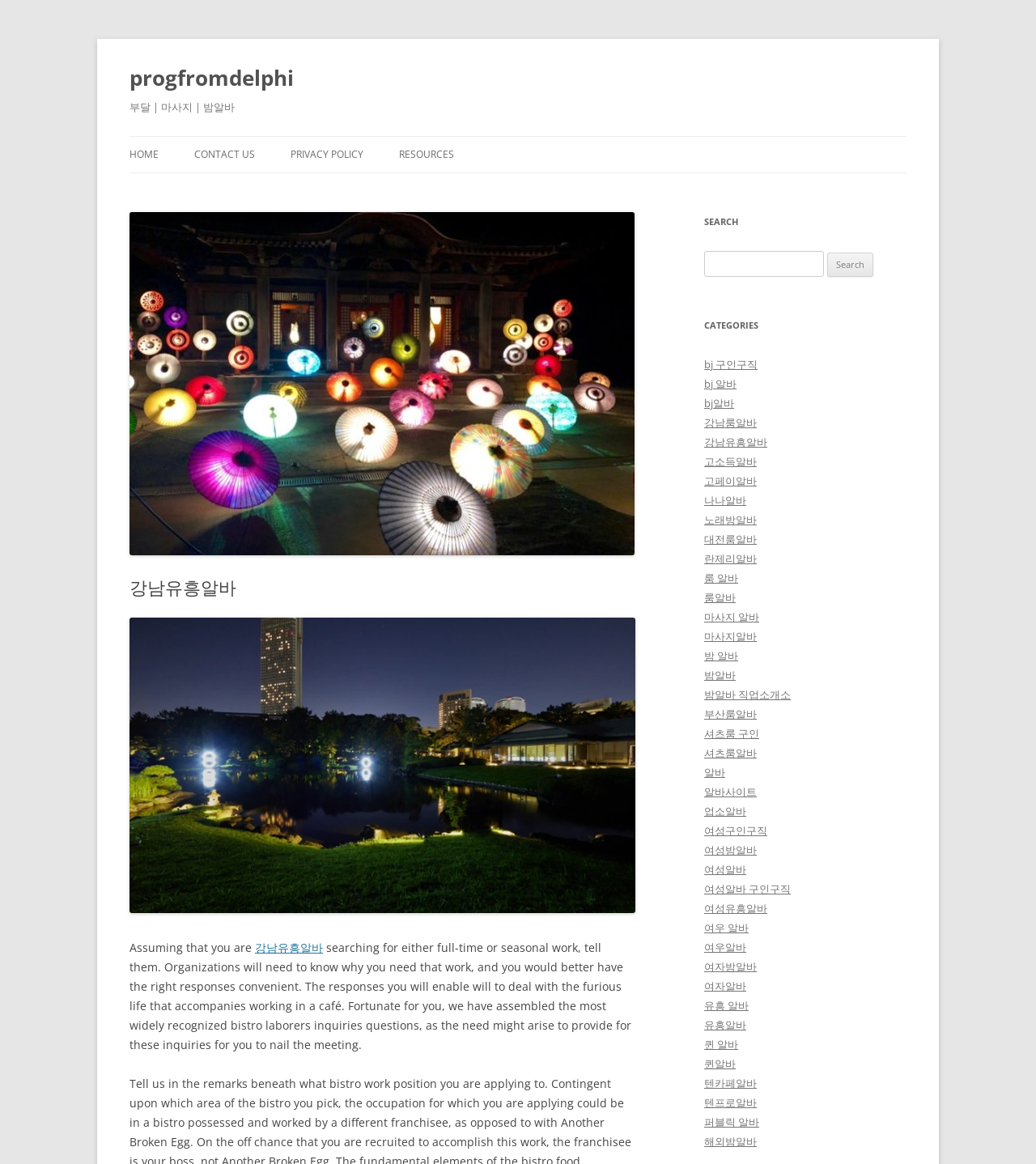Based on the image, please respond to the question with as much detail as possible:
What is the main topic of this webpage?

The webpage has multiple links and headings related to job search, such as '강남유흥알바', 'bj 구인구직', '룸 알바', etc. It also has a search bar and categories section, indicating that the main topic of this webpage is job search.